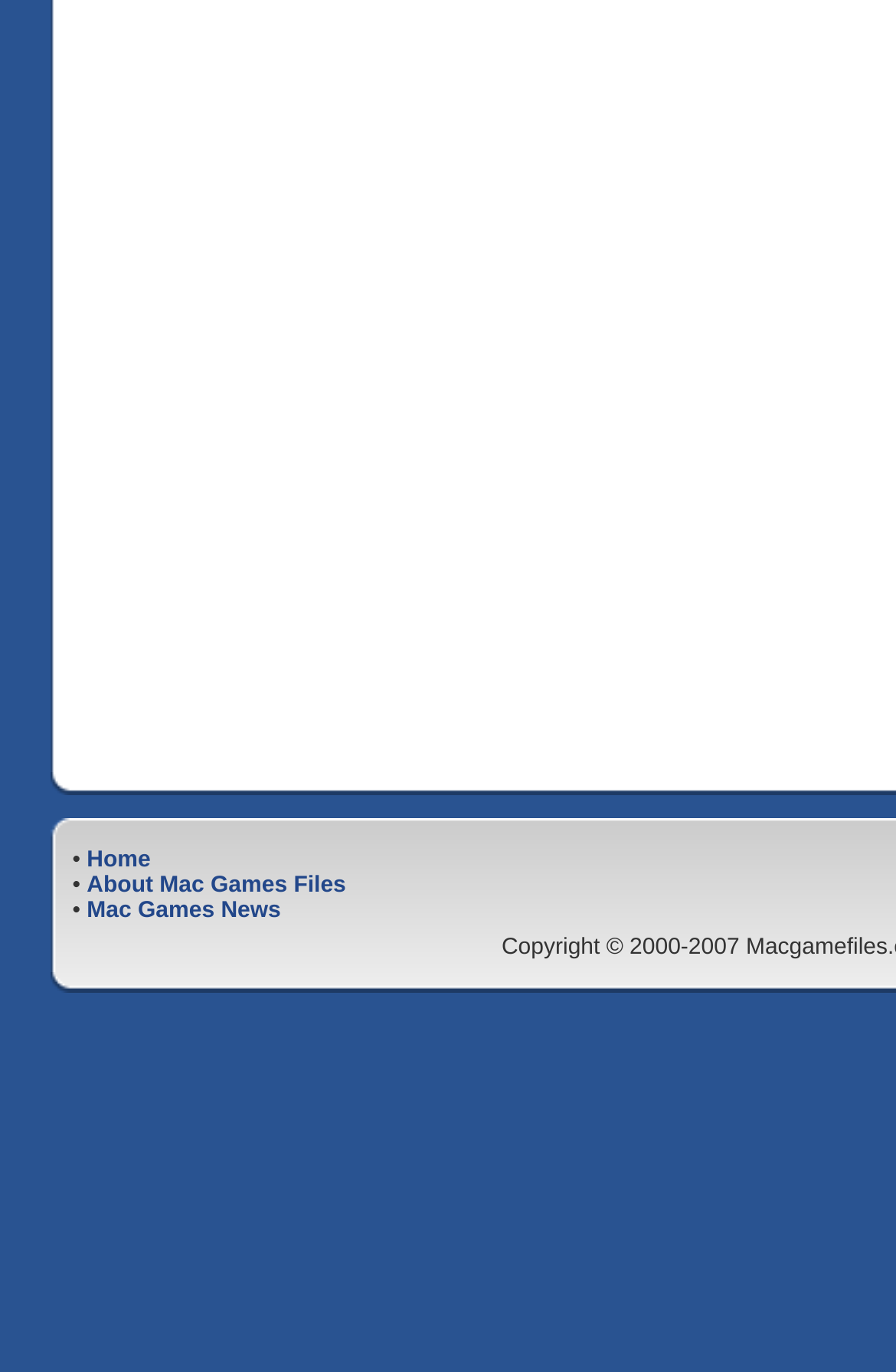Find the bounding box coordinates for the element described here: "Mac Games News".

[0.097, 0.755, 0.314, 0.774]